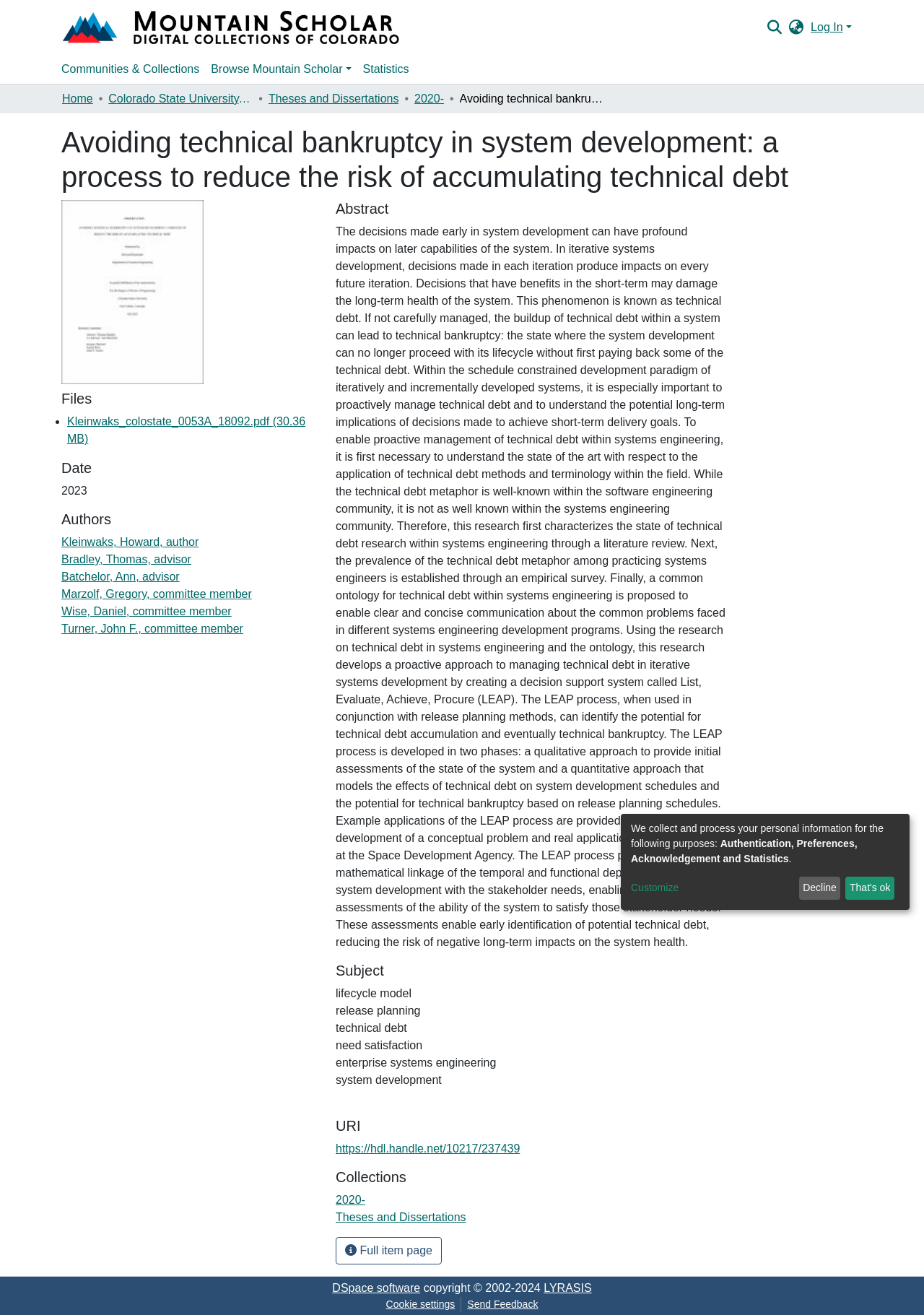Find the bounding box coordinates for the area that should be clicked to accomplish the instruction: "Browse Mountain Scholar".

[0.222, 0.042, 0.386, 0.064]